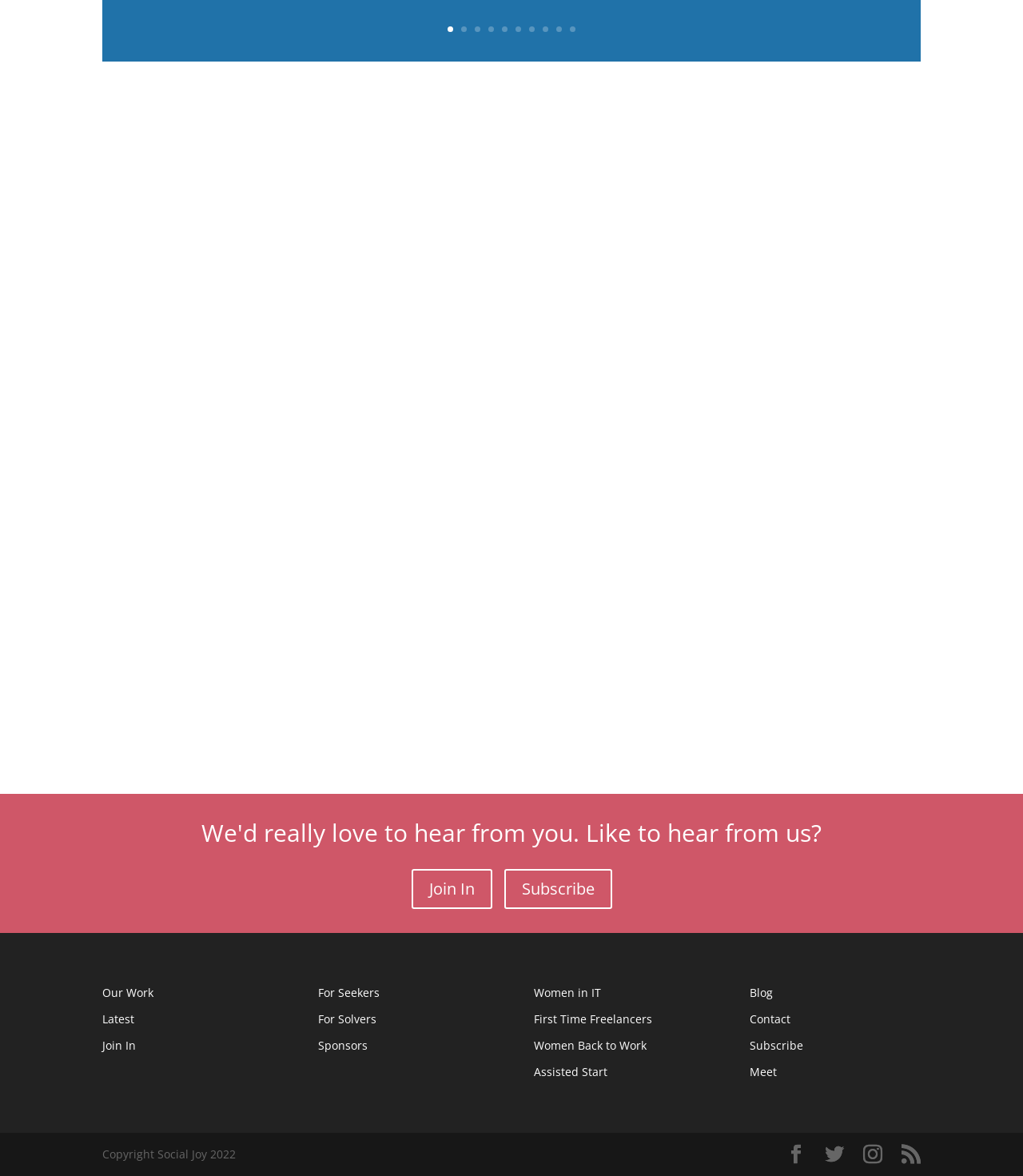Identify and provide the bounding box coordinates of the UI element described: "Women in IT". The coordinates should be formatted as [left, top, right, bottom], with each number being a float between 0 and 1.

[0.552, 0.459, 0.611, 0.471]